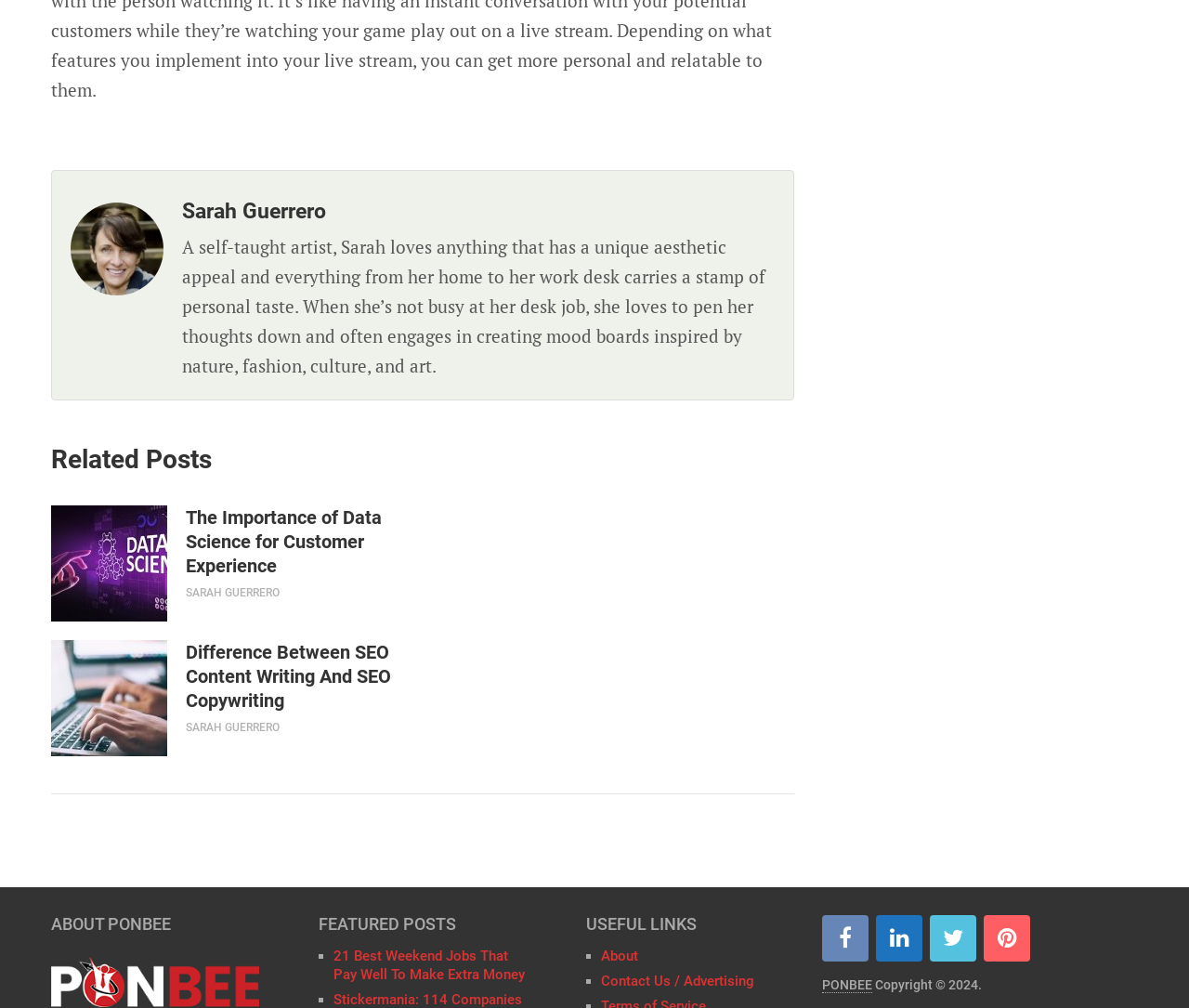Can you provide the bounding box coordinates for the element that should be clicked to implement the instruction: "Check the post about Difference Between SEO Content Writing And SEO Copywriting"?

[0.043, 0.635, 0.141, 0.75]